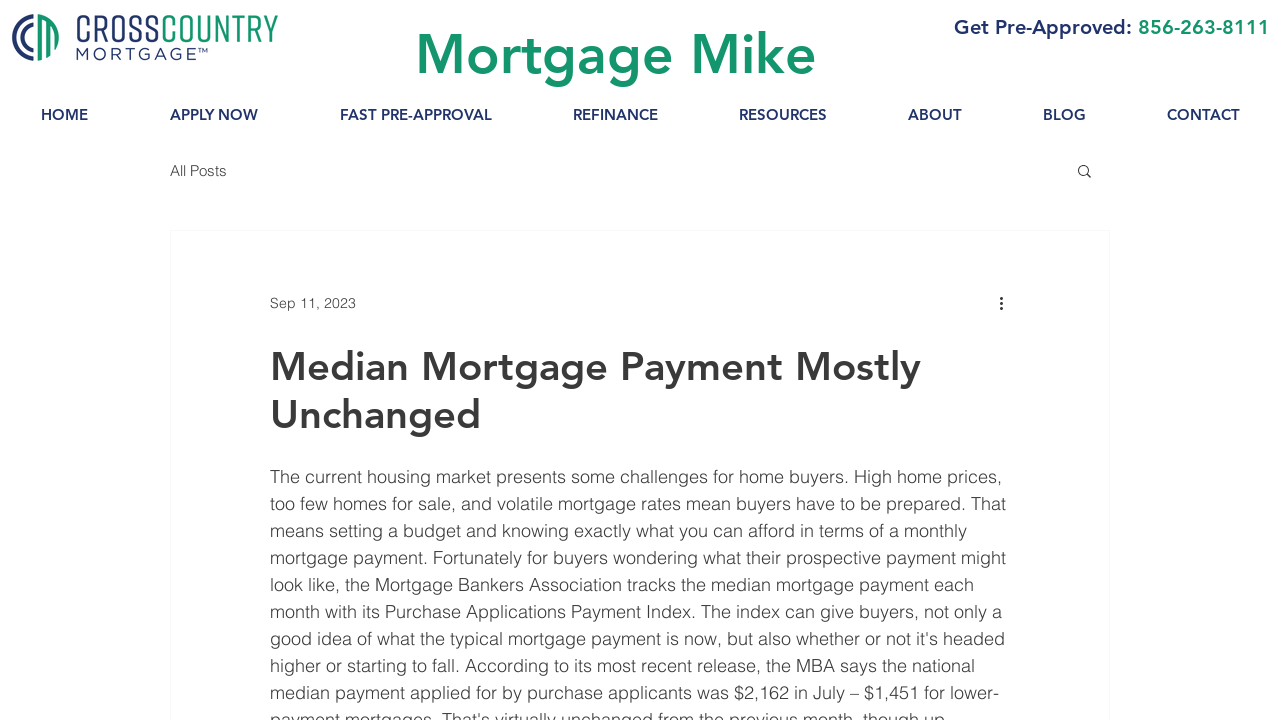Provide a thorough description of the webpage you see.

The webpage appears to be a mortgage-related website, with a prominent logo of Cross Country Mortgage Company at the top left corner. Below the logo, there is a heading "Get Pre-Approved: 856-263-8111" with two links, one for "Get Pre-Approved" and another for the phone number "856-263-8111". 

To the right of the logo, there is a heading "Mortgage Mike". 

A navigation menu is located at the top of the page, spanning the entire width, with links to "HOME", "APPLY NOW", "FAST PRE-APPROVAL", "REFINANCE", "RESOURCES", "ABOUT", "BLOG", and "CONTACT". 

Below the navigation menu, there is another navigation section dedicated to the blog, with a link to "All Posts". A search button is located to the right of the blog navigation. 

The main content of the page appears to be an article with the title "Median Mortgage Payment Mostly Unchanged", which is also the title of the webpage. The article is dated "Sep 11, 2023" and has a "More actions" button to the right.